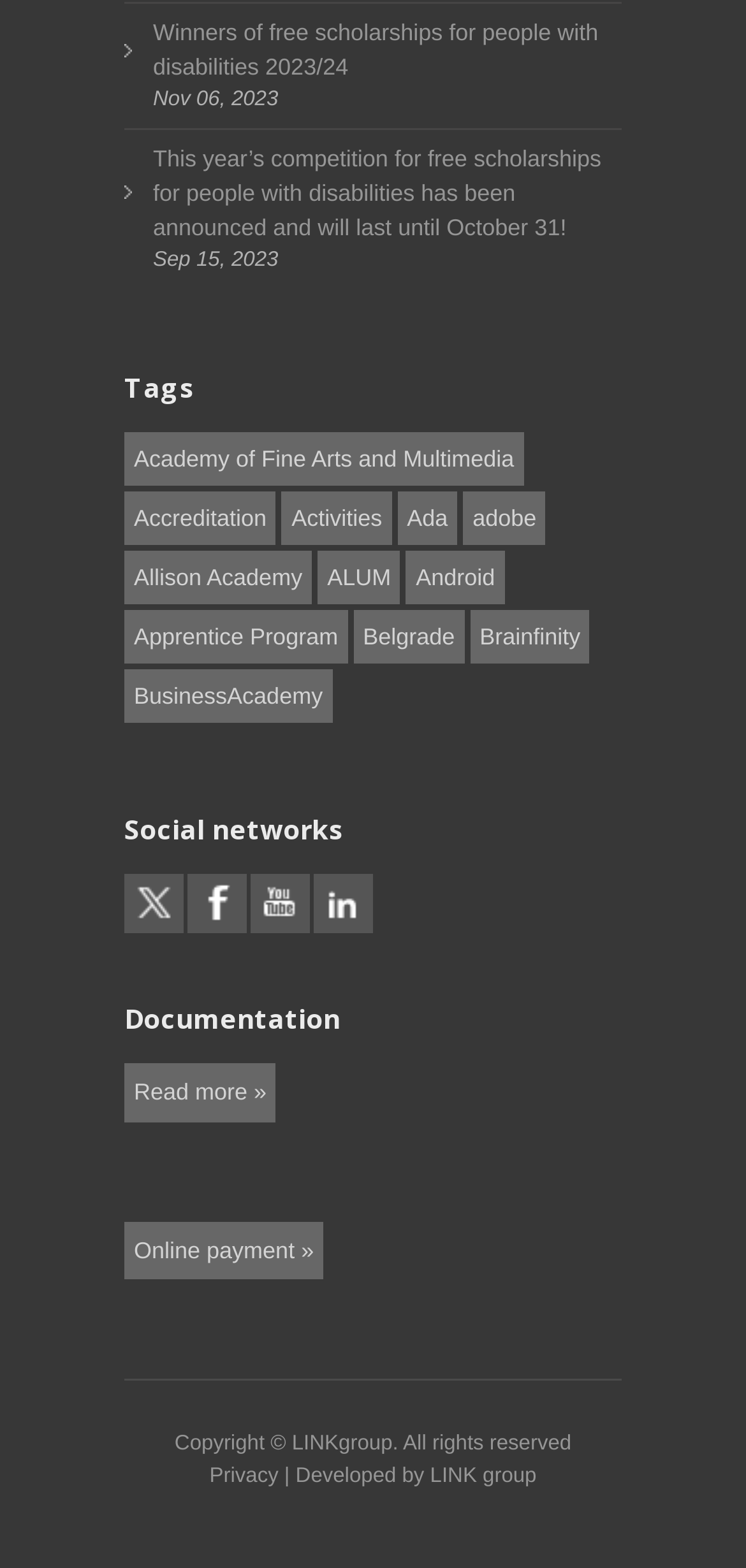What is the date of the first announcement?
Using the image as a reference, answer with just one word or a short phrase.

Nov 06, 2023